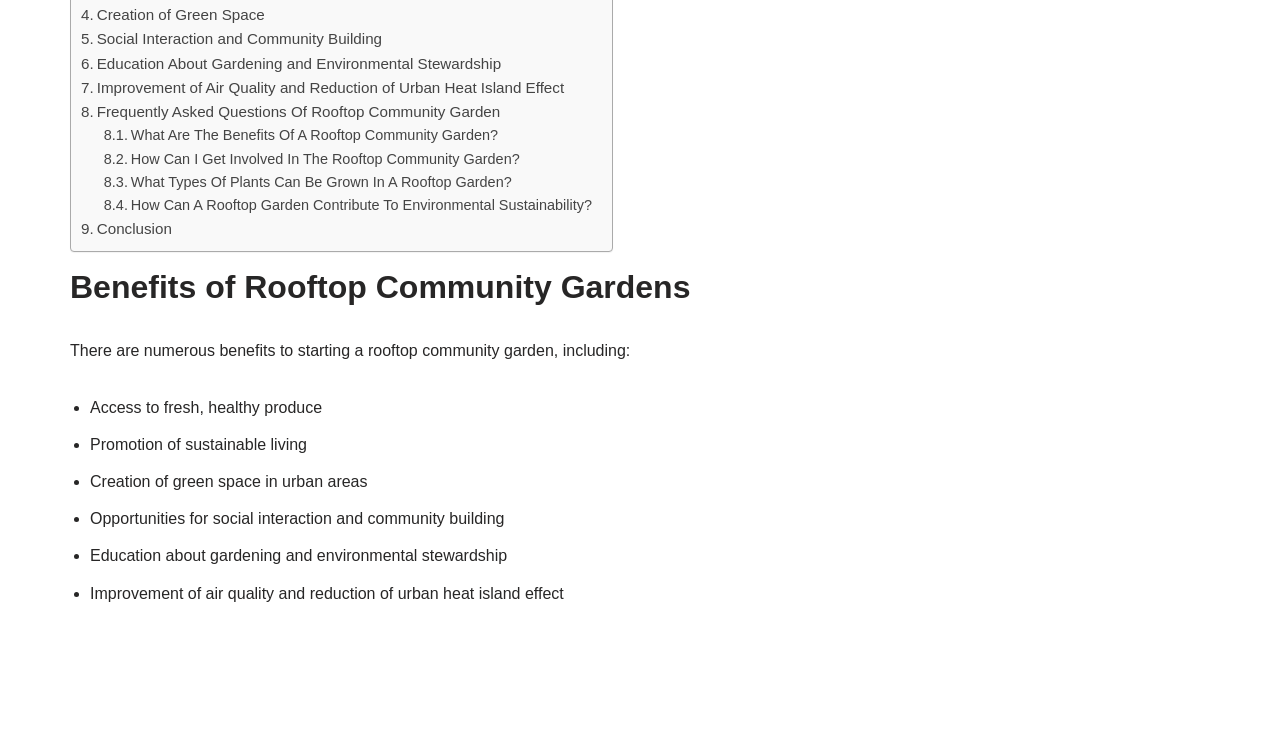Could you specify the bounding box coordinates for the clickable section to complete the following instruction: "Explore 'What Are The Benefits Of A Rooftop Community Garden?'"?

[0.081, 0.17, 0.389, 0.201]